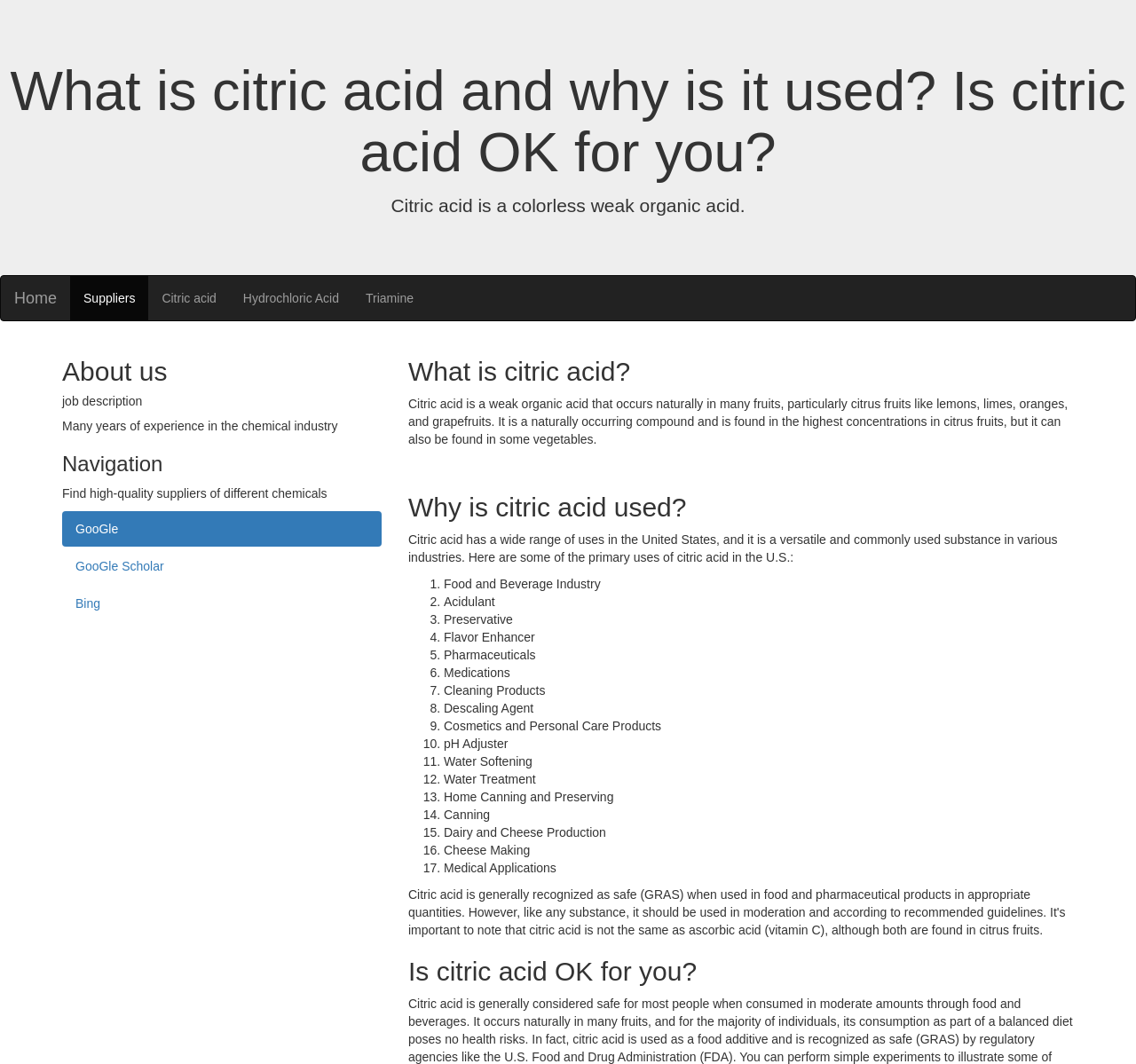Predict the bounding box coordinates of the UI element that matches this description: "Bing". The coordinates should be in the format [left, top, right, bottom] with each value between 0 and 1.

[0.055, 0.551, 0.336, 0.584]